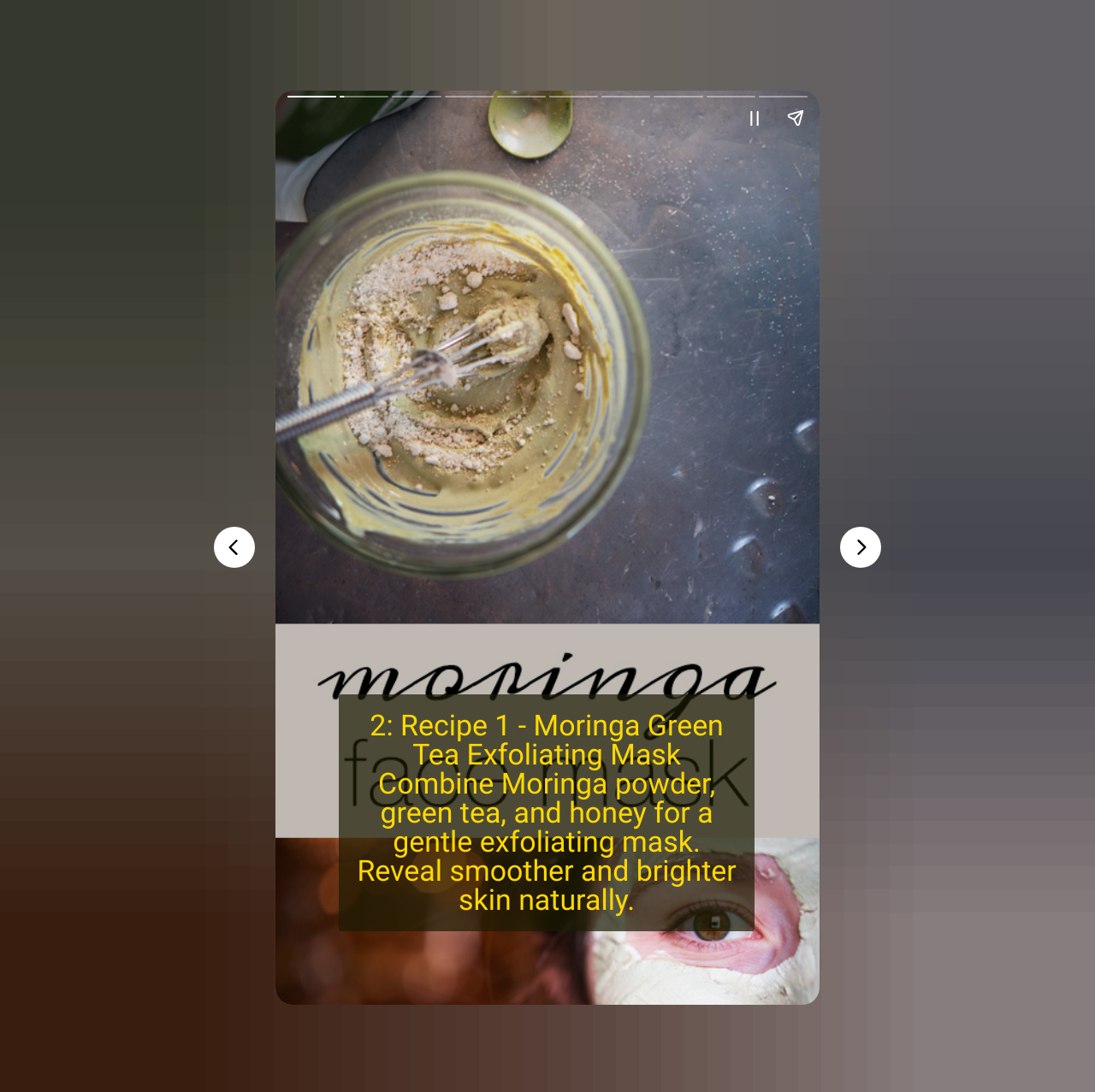Using the information in the image, could you please answer the following question in detail:
How many pages are there in this story?

There are 'Previous page' and 'Next page' buttons, which suggest that there are at least two pages in this story, and the user can navigate between them.